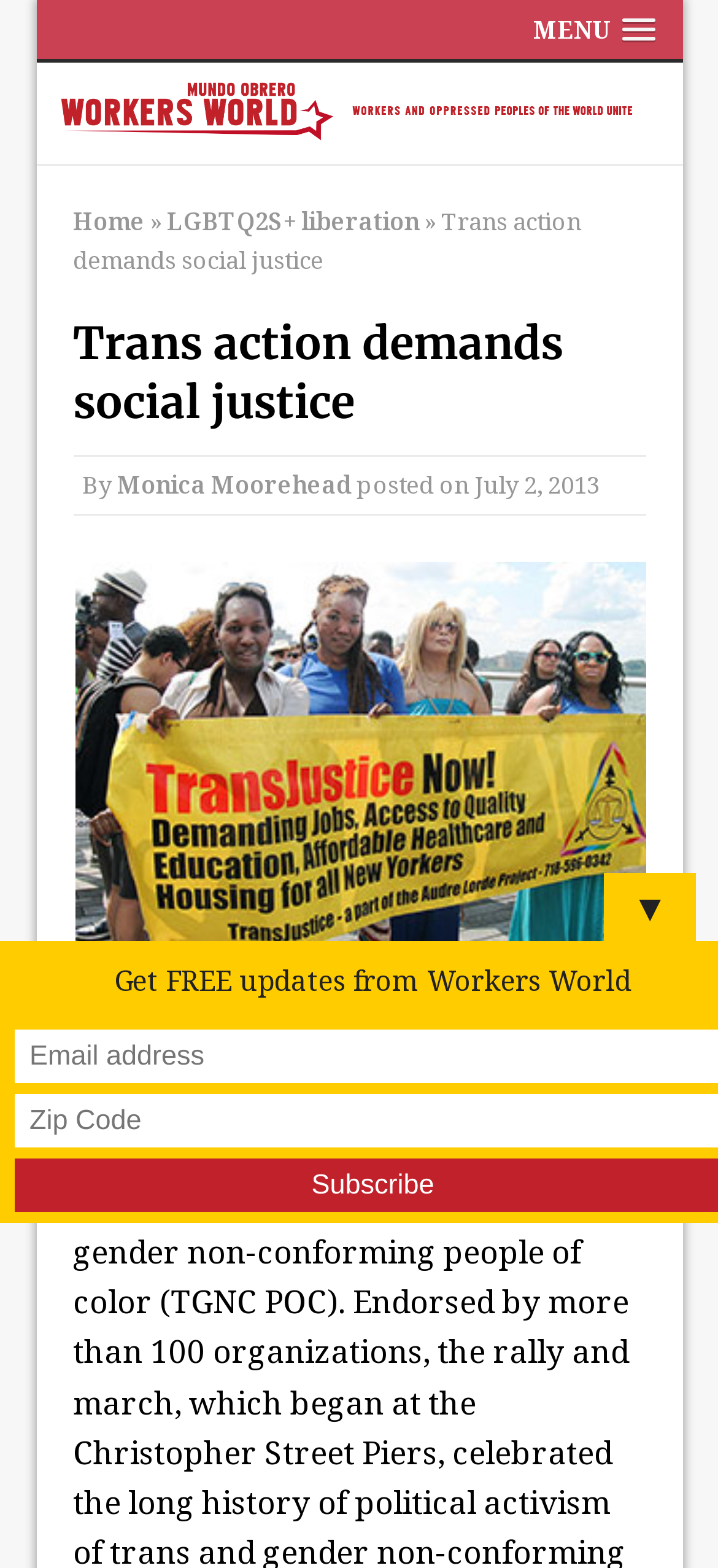Who wrote the article?
Based on the image, please offer an in-depth response to the question.

I found the author's name by examining the link element with the text 'Monica Moorehead' below the article title, which is a common location for author credits.